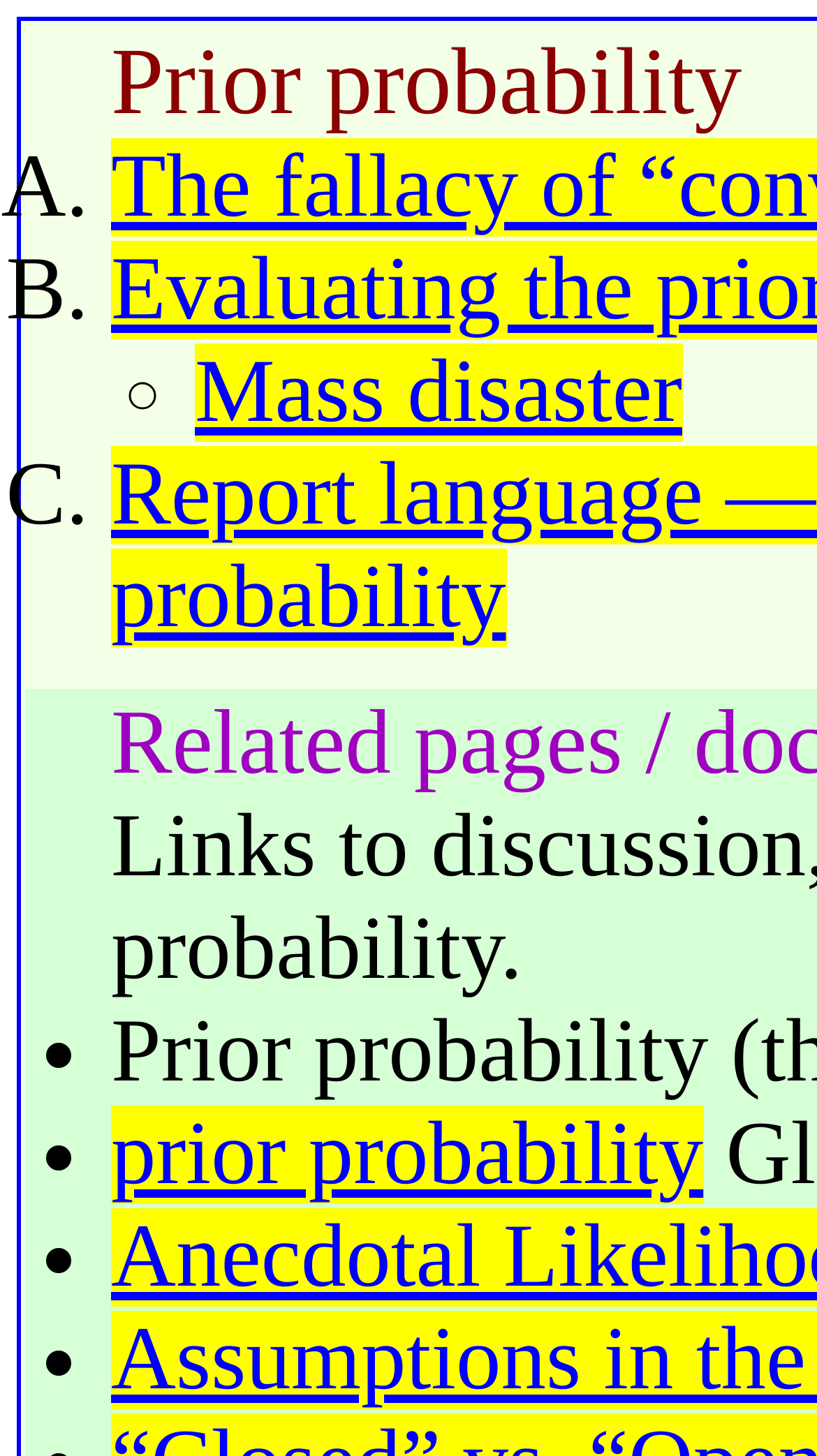What is the third list marker?
Answer the question with a single word or phrase derived from the image.

C.